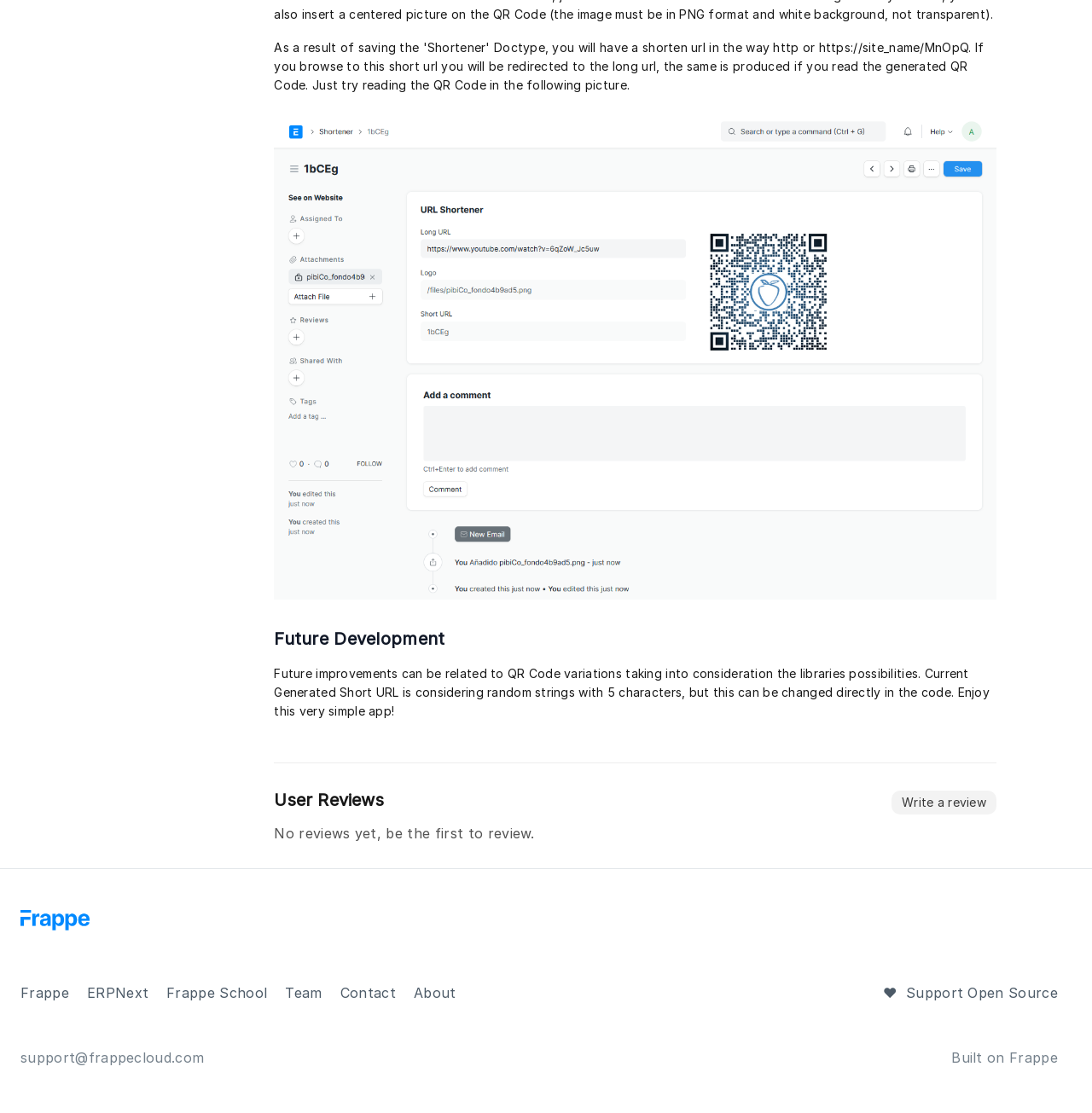What is the length of the current generated short URL?
Based on the image, please offer an in-depth response to the question.

According to the 'Future Development' section, the current generated short URL is considering random strings with 5 characters, but this can be changed directly in the code.